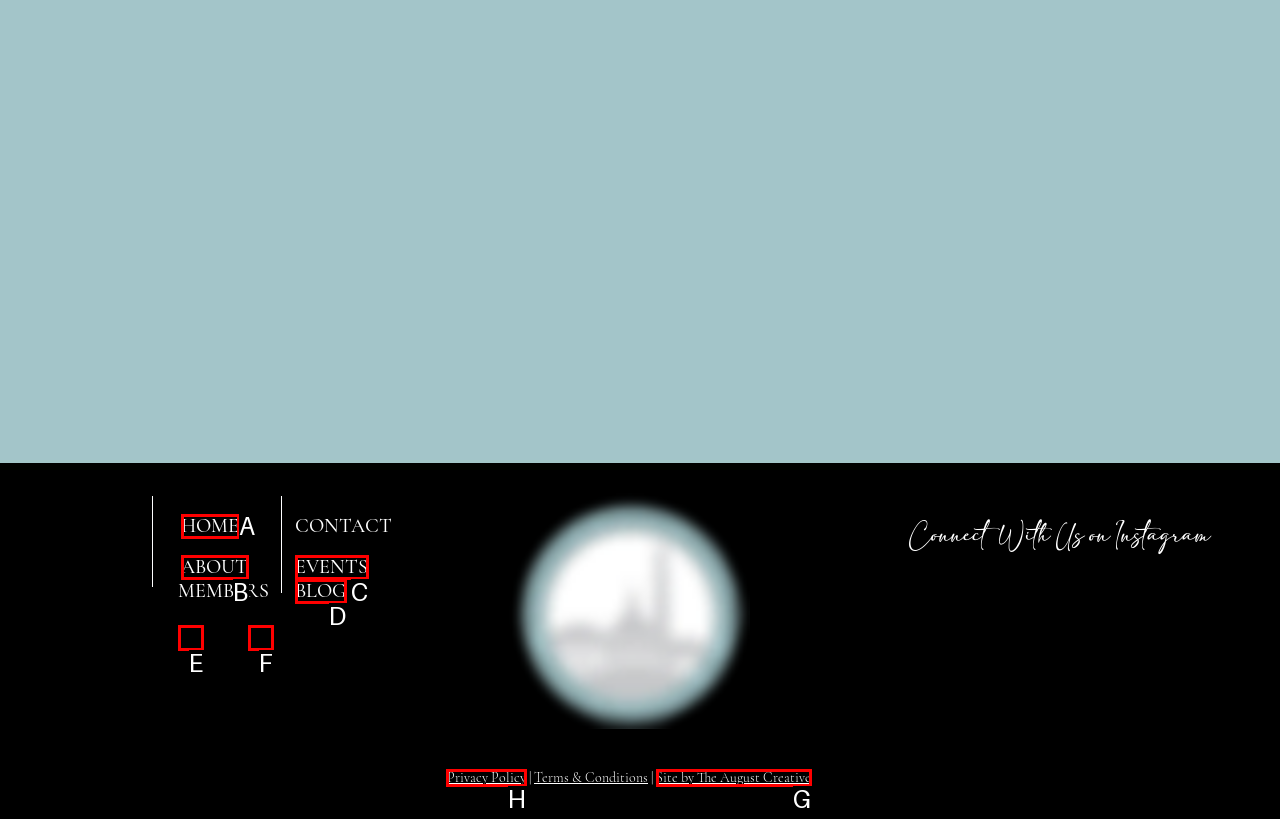To achieve the task: read privacy policy, which HTML element do you need to click?
Respond with the letter of the correct option from the given choices.

H